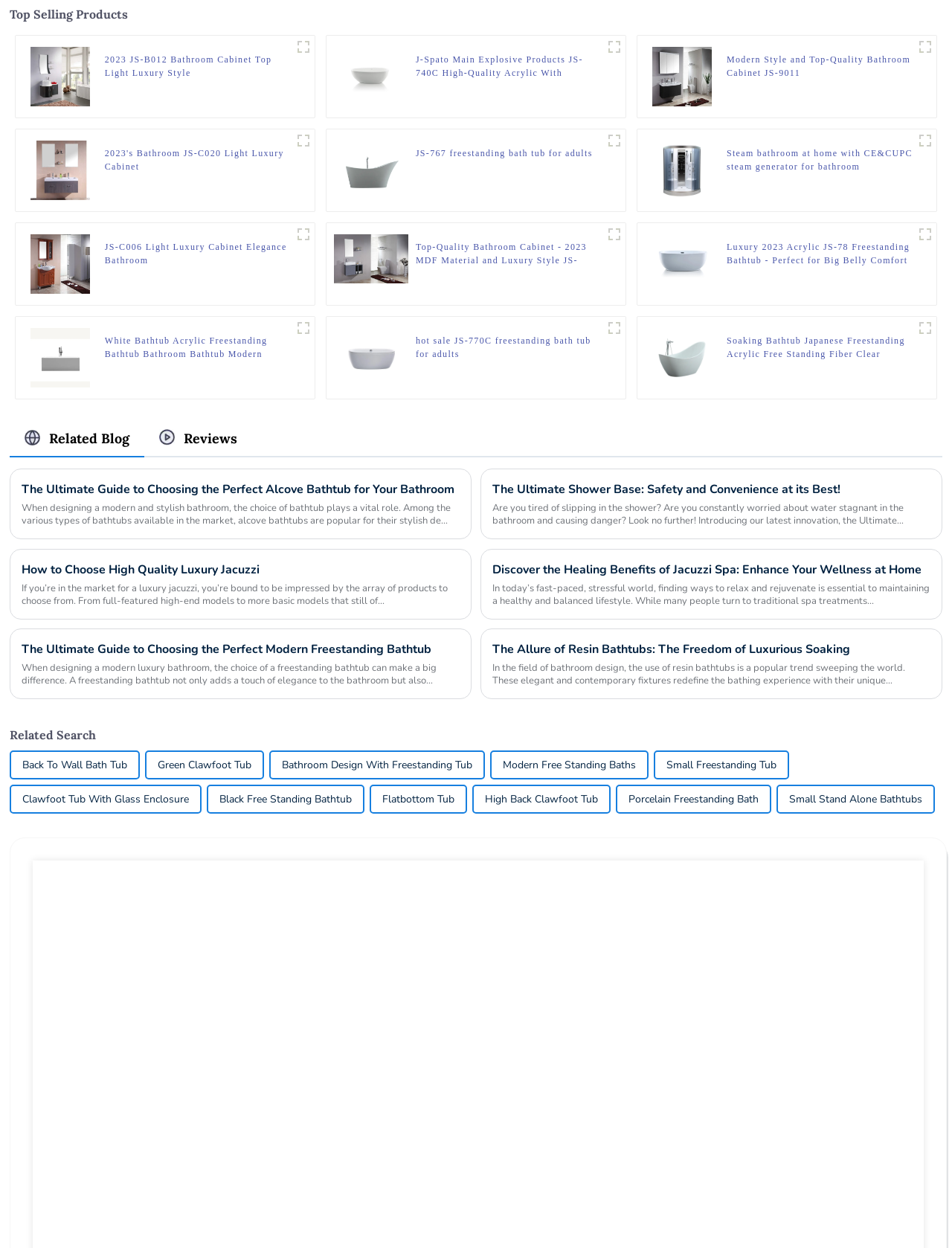Using the element description title="pp1", predict the bounding box coordinates for the UI element. Provide the coordinates in (top-left x, top-left y, bottom-right x, bottom-right y) format with values ranging from 0 to 1.

[0.634, 0.028, 0.657, 0.046]